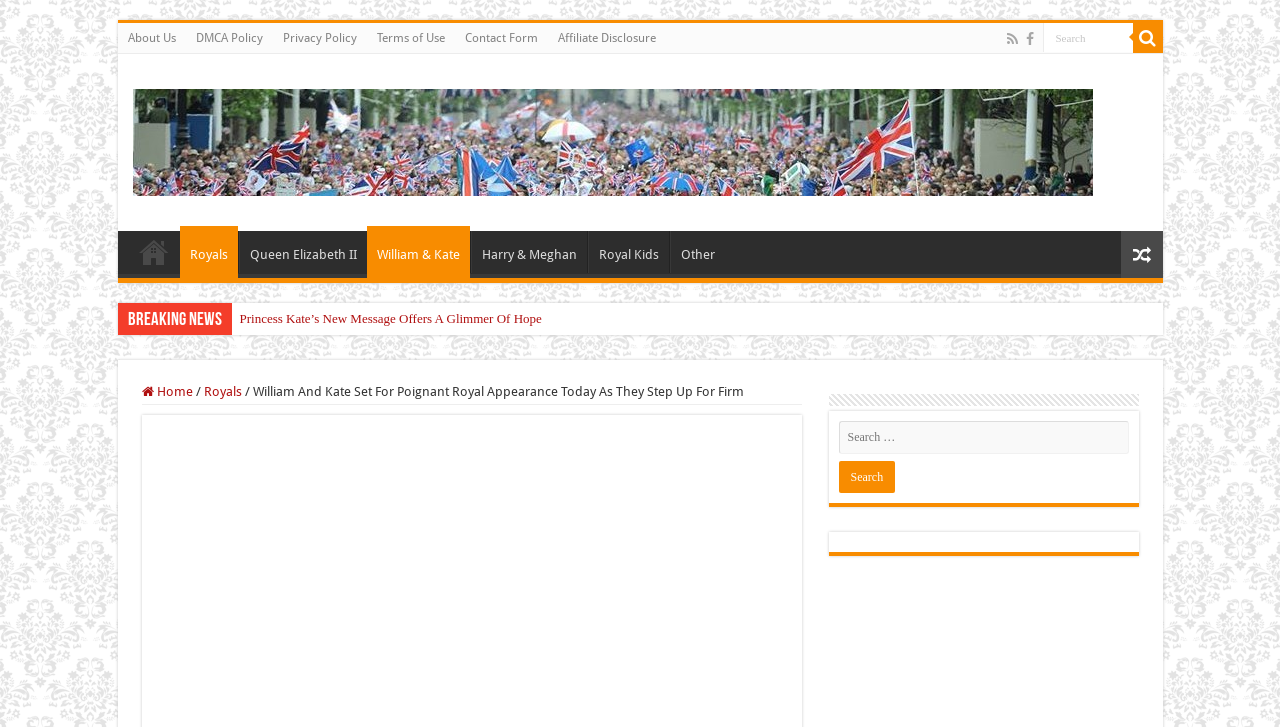Determine the main headline from the webpage and extract its text.

William And Kate Set For Poignant Royal Appearance Today As They Step Up For Firm